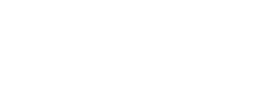Offer a detailed narrative of the image's content.

The image features the logo of Rogue Fitness, a prominent brand known for its high-quality fitness equipment and gear. This distinctive logo emphasizes strength and performance, resonating with fitness enthusiasts and athletes alike. Rogue Fitness is recognized for its commitment to supporting the fitness community, especially in weightlifting and strength sports. The placement of the logo suggests a connection to the content surrounding it, which highlights Judy Glenney, a key figure in women's weightlifting, and her efforts to inspire and uplift aspiring female athletes.